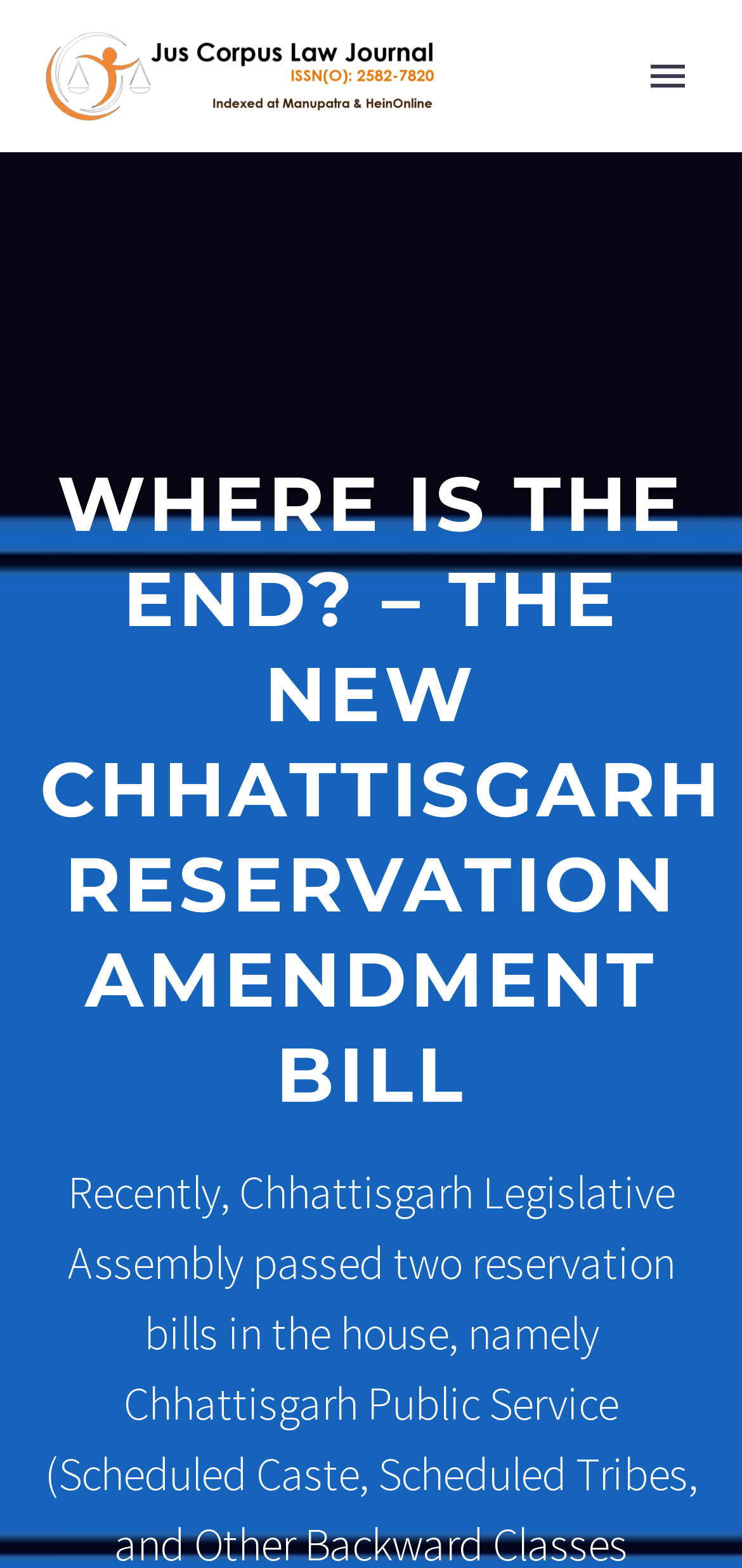Answer the question below using just one word or a short phrase: 
What are the main sections of the website?

Home, About Us, Team, etc.